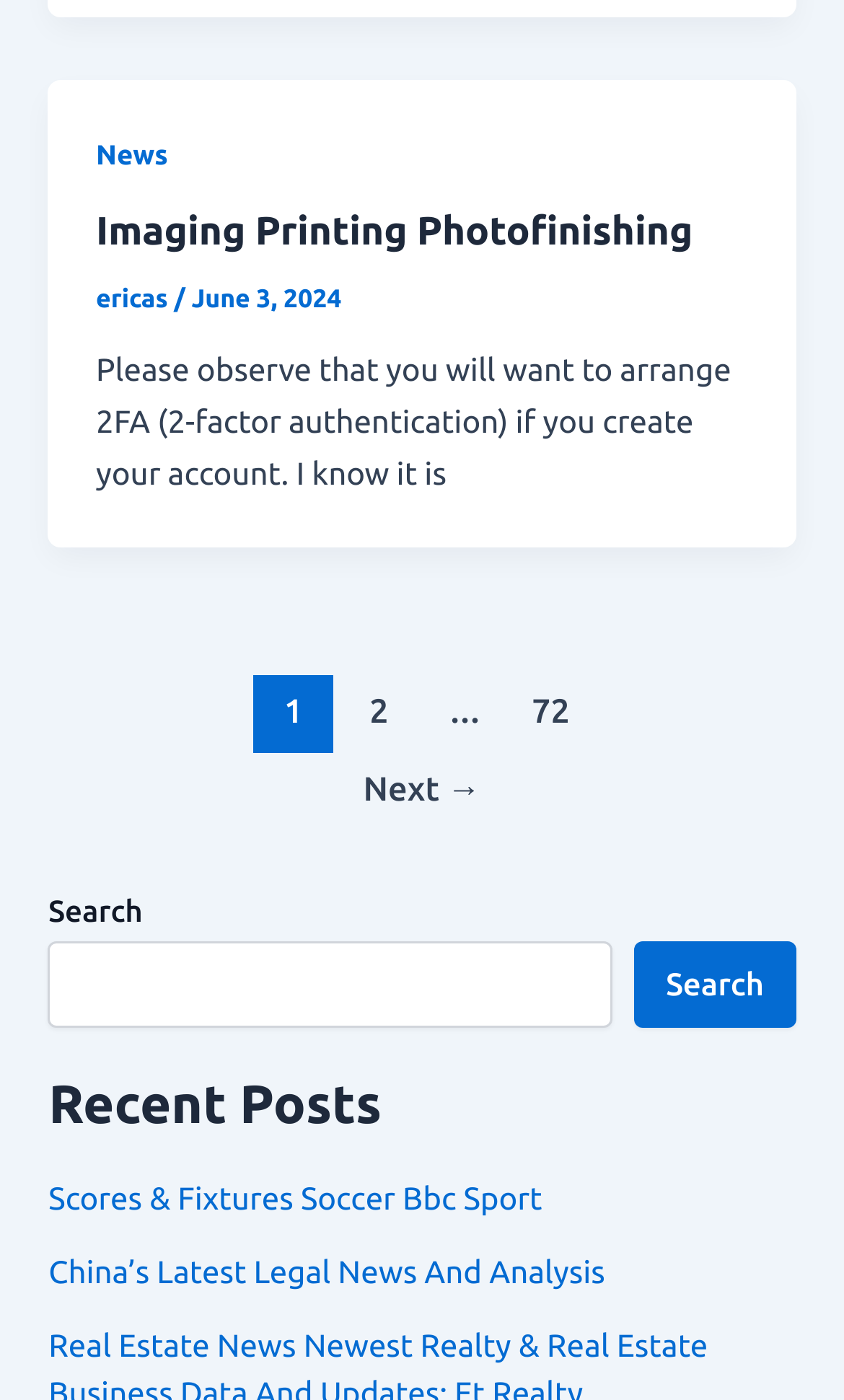Could you highlight the region that needs to be clicked to execute the instruction: "Go to page 2"?

[0.403, 0.482, 0.496, 0.538]